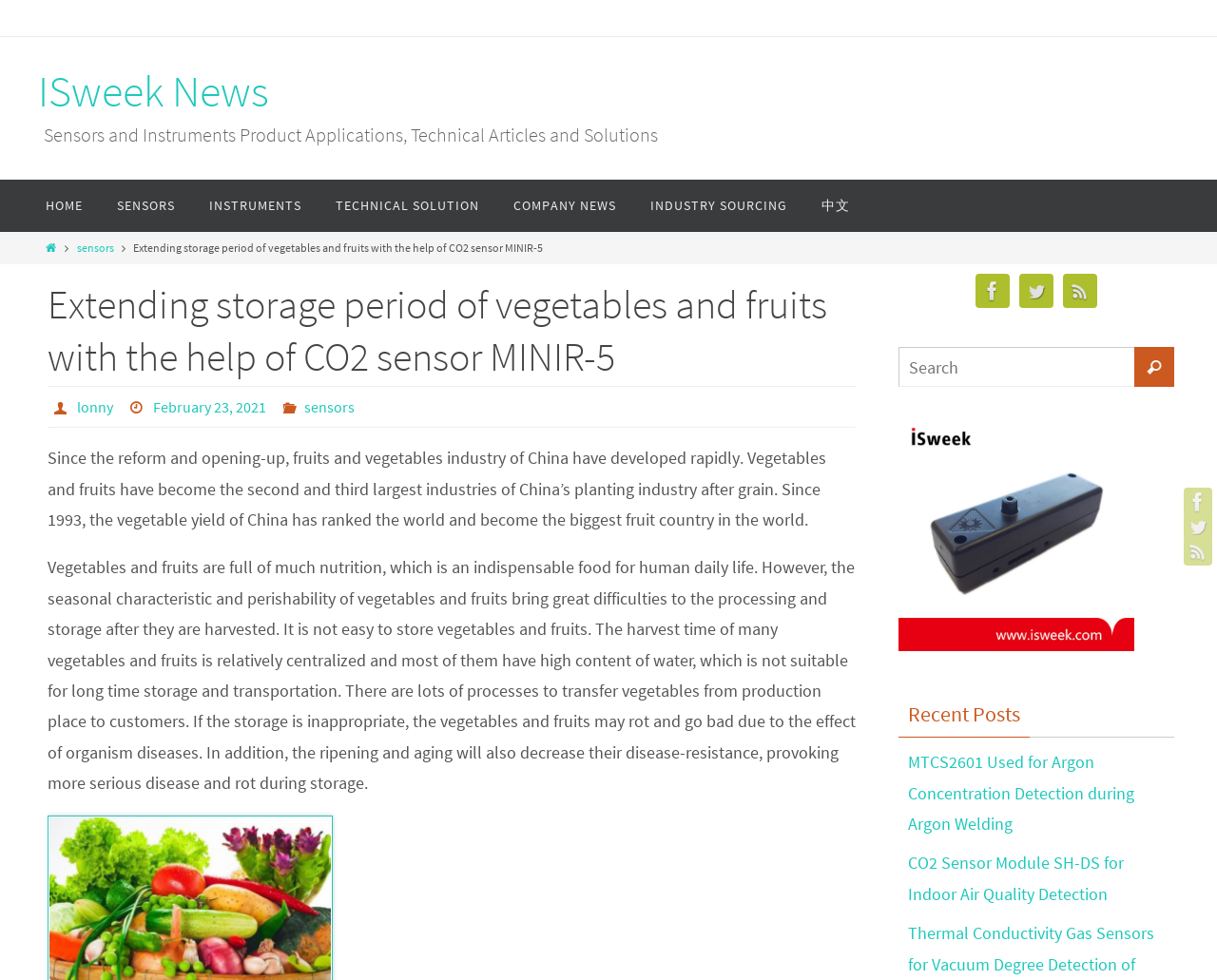Please answer the following question using a single word or phrase: 
What is the date of this article?

February 23, 2021